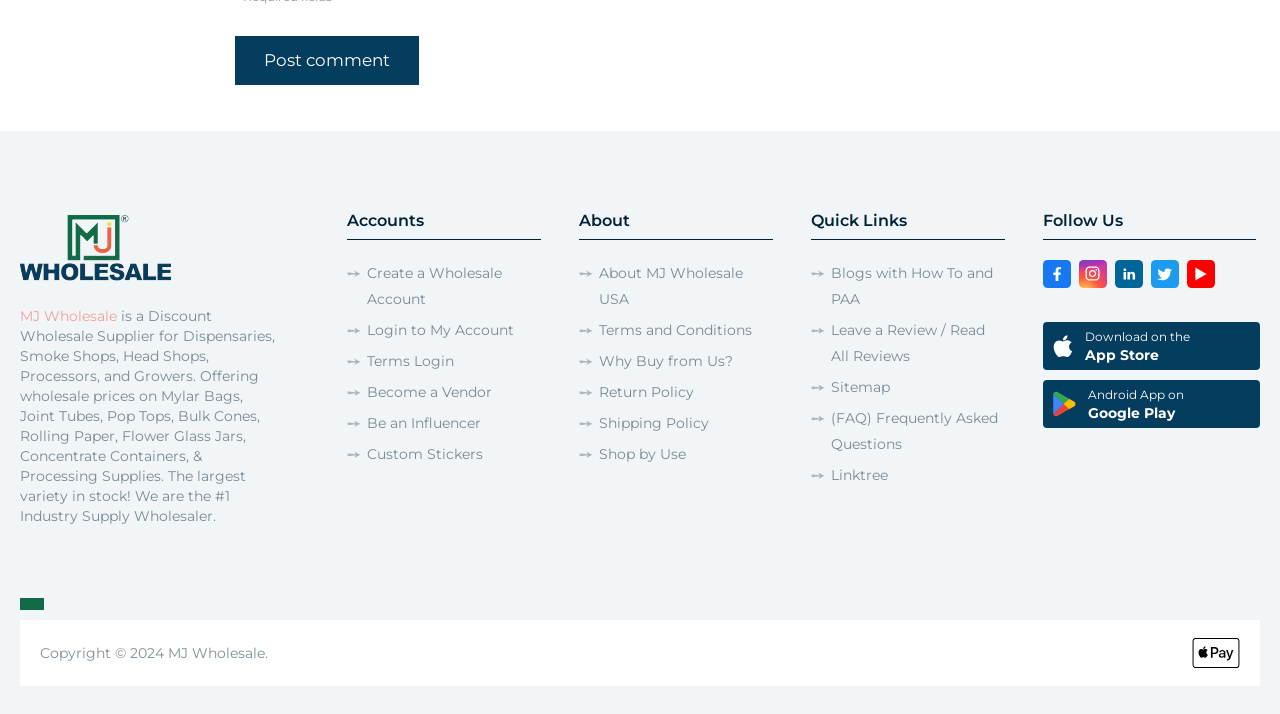Please identify the bounding box coordinates of the element's region that should be clicked to execute the following instruction: "Click the 'Post comment' button". The bounding box coordinates must be four float numbers between 0 and 1, i.e., [left, top, right, bottom].

[0.184, 0.05, 0.327, 0.12]